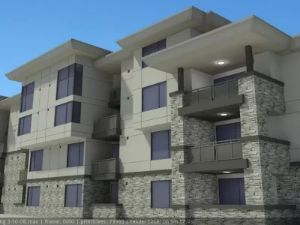Provide your answer in a single word or phrase: 
What is the purpose of the large rectangular windows?

To allow natural light